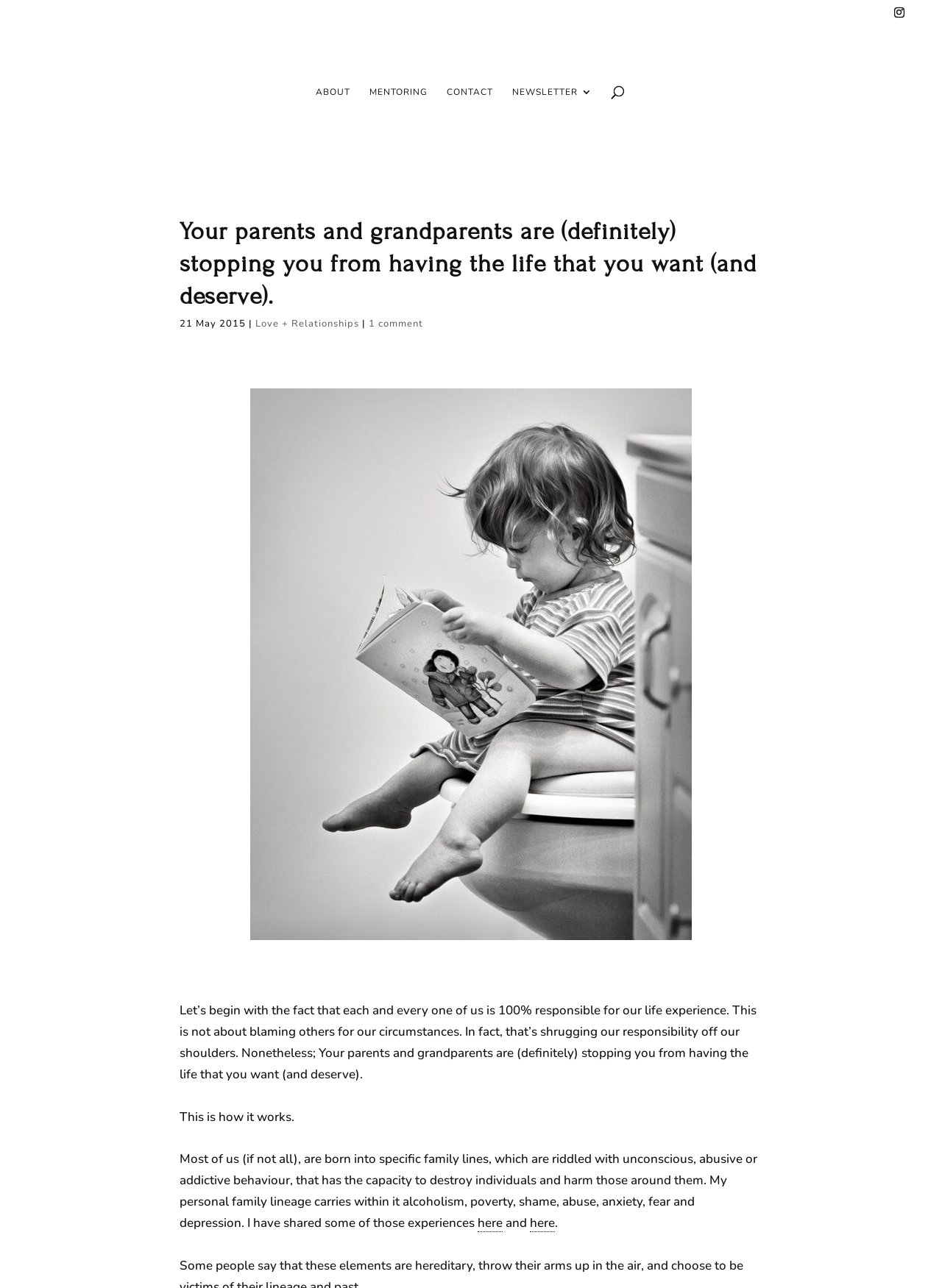Please locate the bounding box coordinates of the element that needs to be clicked to achieve the following instruction: "Read about the author". The coordinates should be four float numbers between 0 and 1, i.e., [left, top, right, bottom].

[0.335, 0.067, 0.372, 0.121]